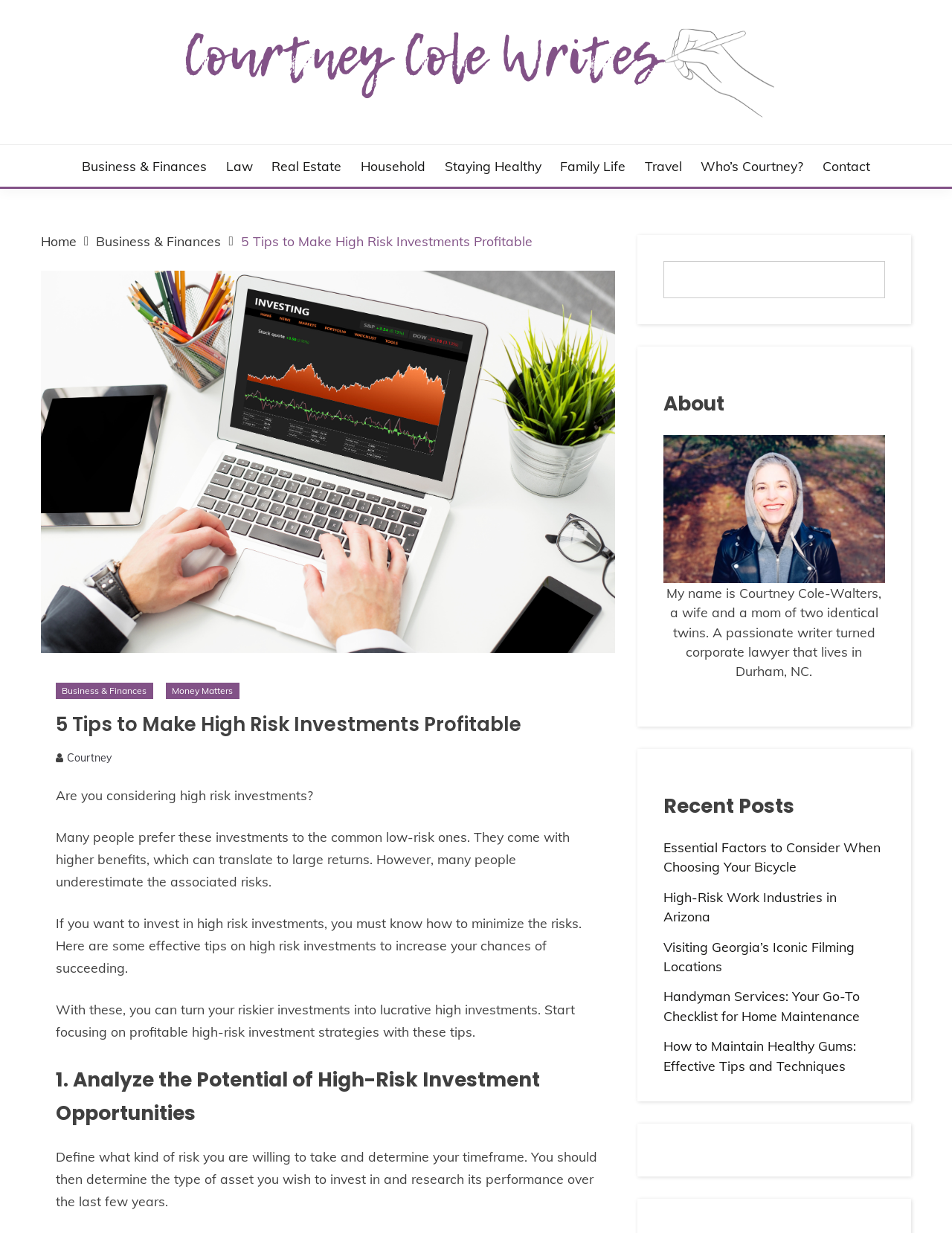Find the bounding box coordinates for the element that must be clicked to complete the instruction: "Click on the 'Business & Finances' link". The coordinates should be four float numbers between 0 and 1, indicated as [left, top, right, bottom].

[0.086, 0.127, 0.217, 0.143]